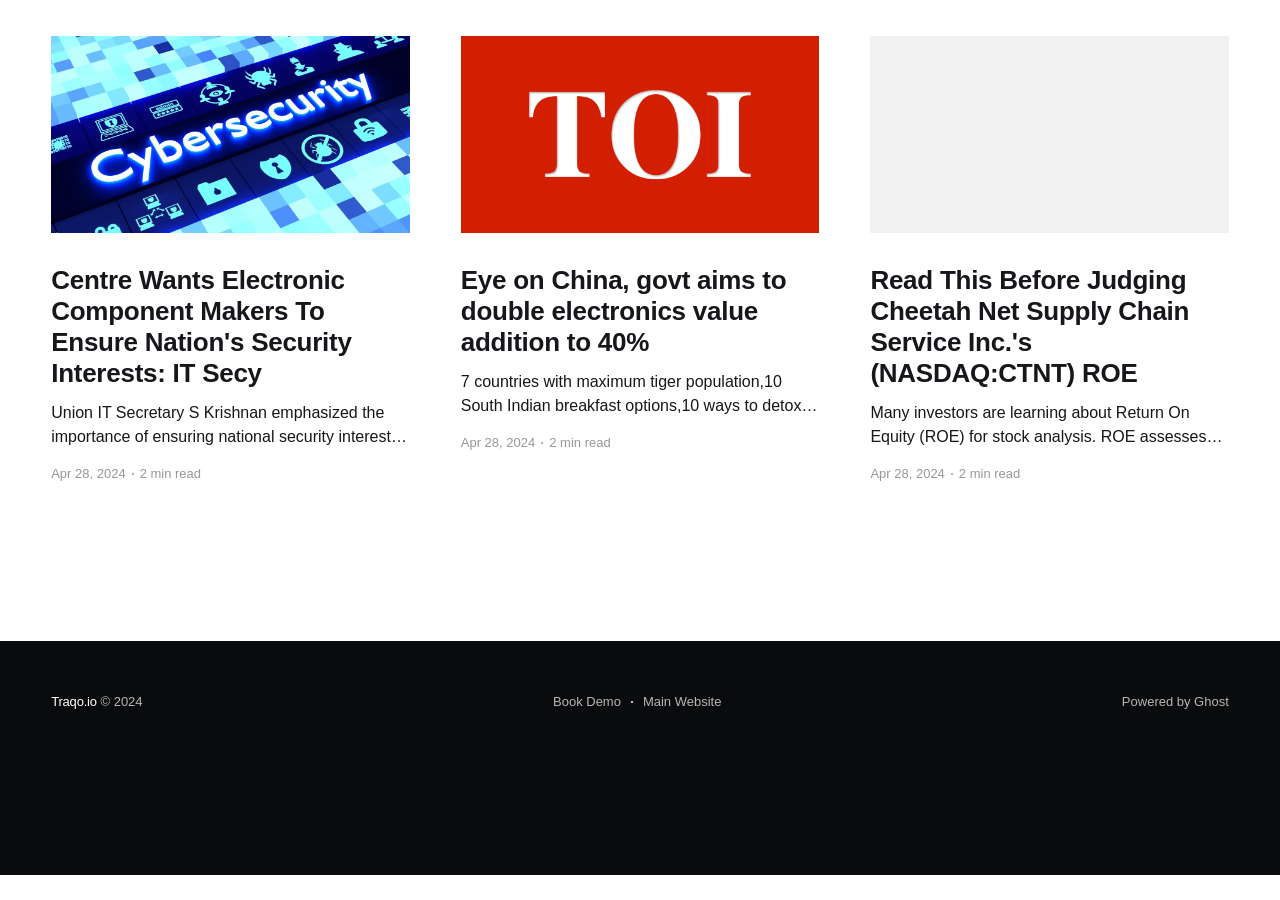How many minutes does it take to read the second article?
Based on the visual information, provide a detailed and comprehensive answer.

I found the reading time of the second article by looking at the footer section of the second article, which contains a static text element with the text '2 min read'.